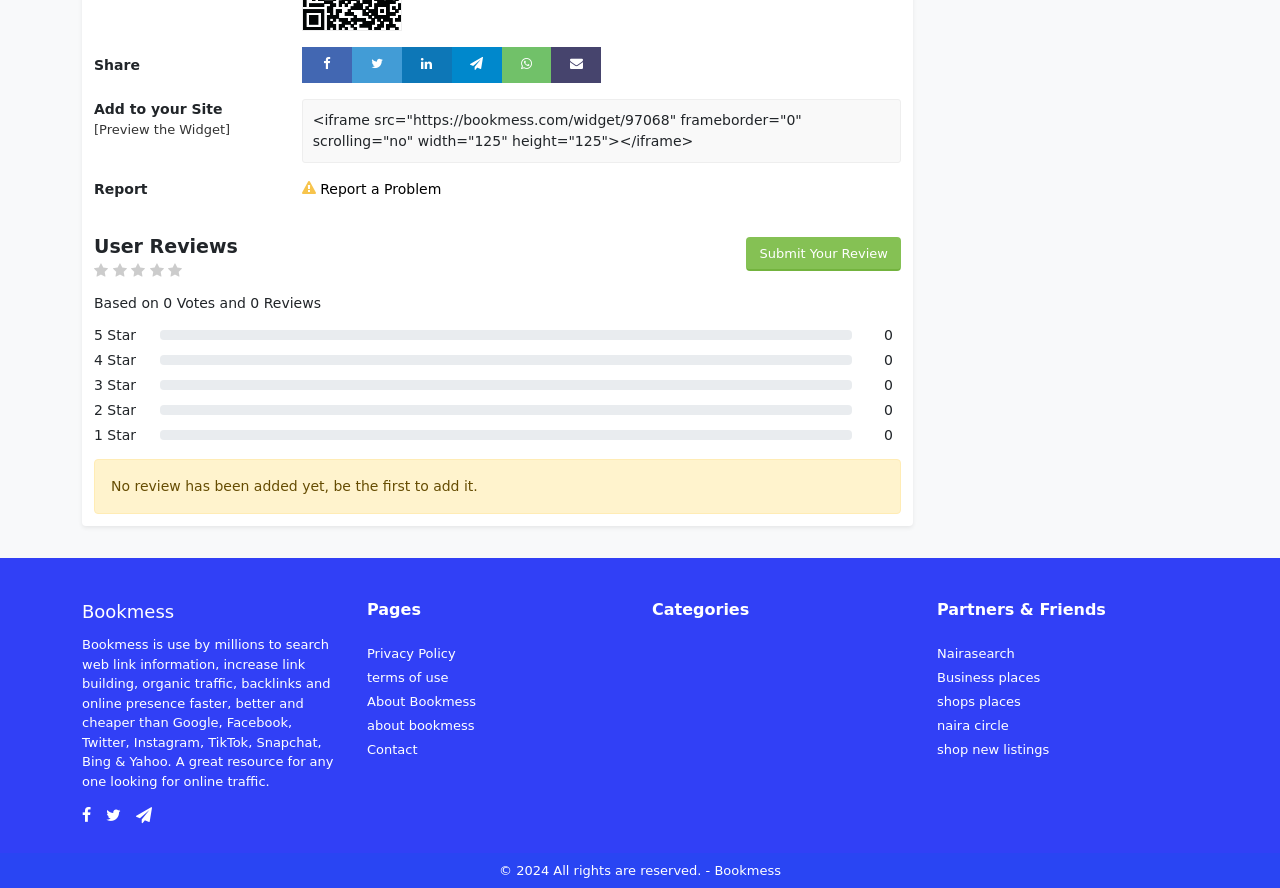Determine the bounding box coordinates for the clickable element required to fulfill the instruction: "Click the Contact Us button". Provide the coordinates as four float numbers between 0 and 1, i.e., [left, top, right, bottom].

None